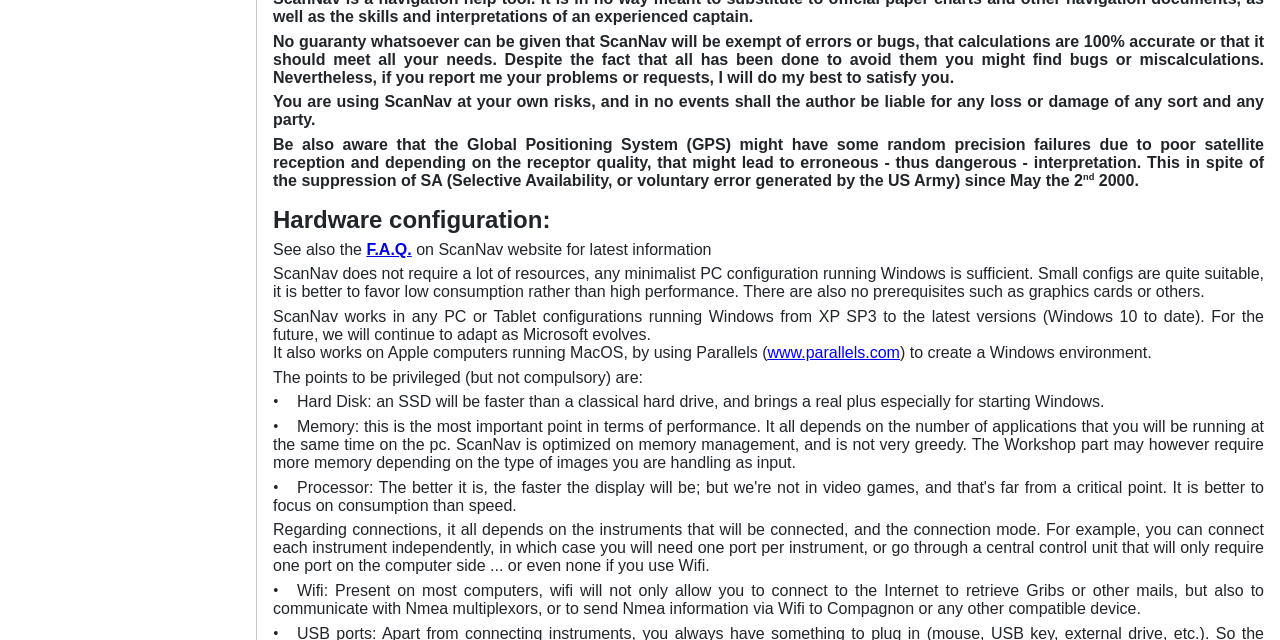Provide the bounding box coordinates of the HTML element described by the text: "See also the".

[0.213, 0.376, 0.286, 0.403]